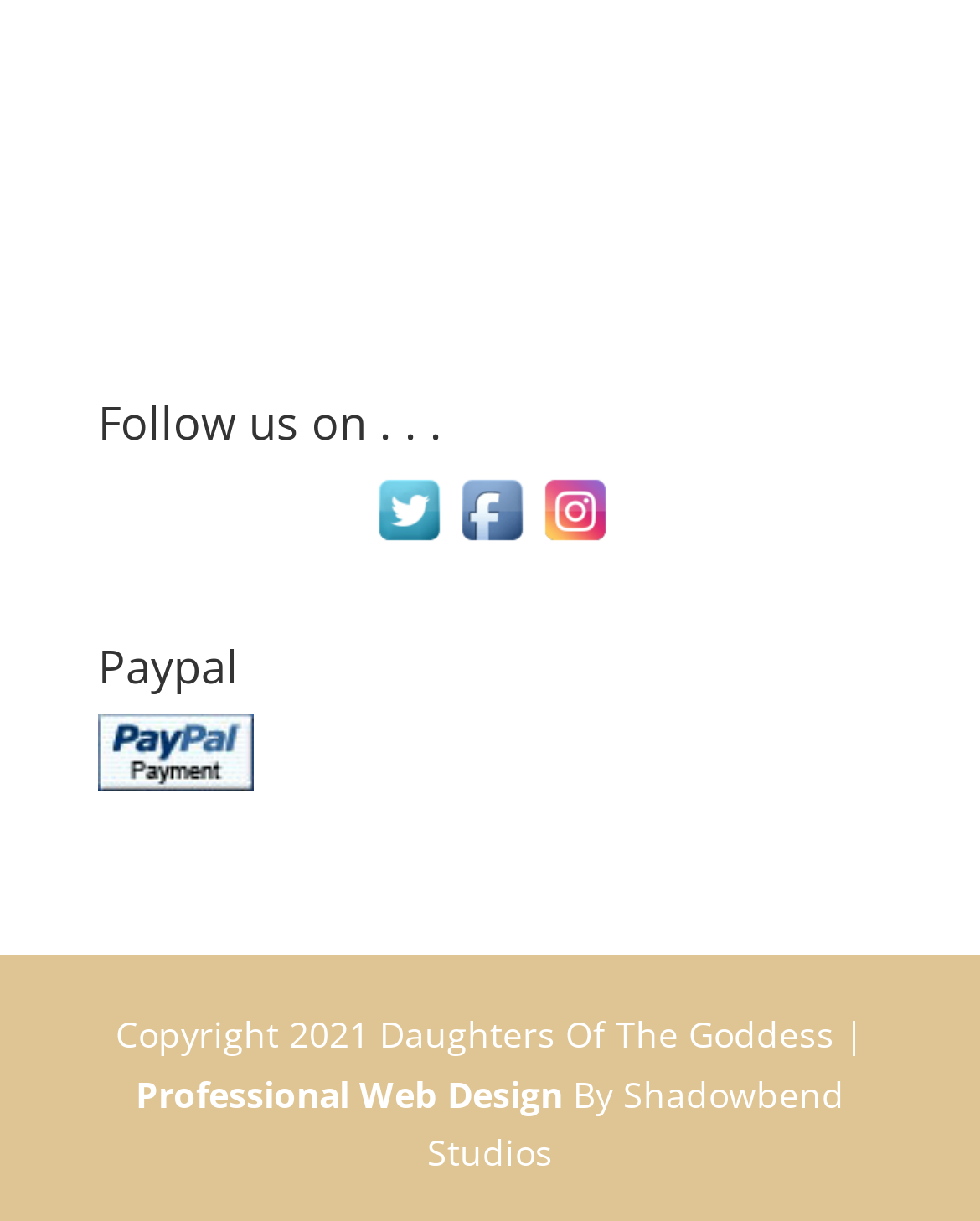Determine the bounding box coordinates for the UI element described. Format the coordinates as (top-left x, top-left y, bottom-right x, bottom-right y) and ensure all values are between 0 and 1. Element description: title="Visit Us On Twitter"

[0.373, 0.42, 0.458, 0.459]